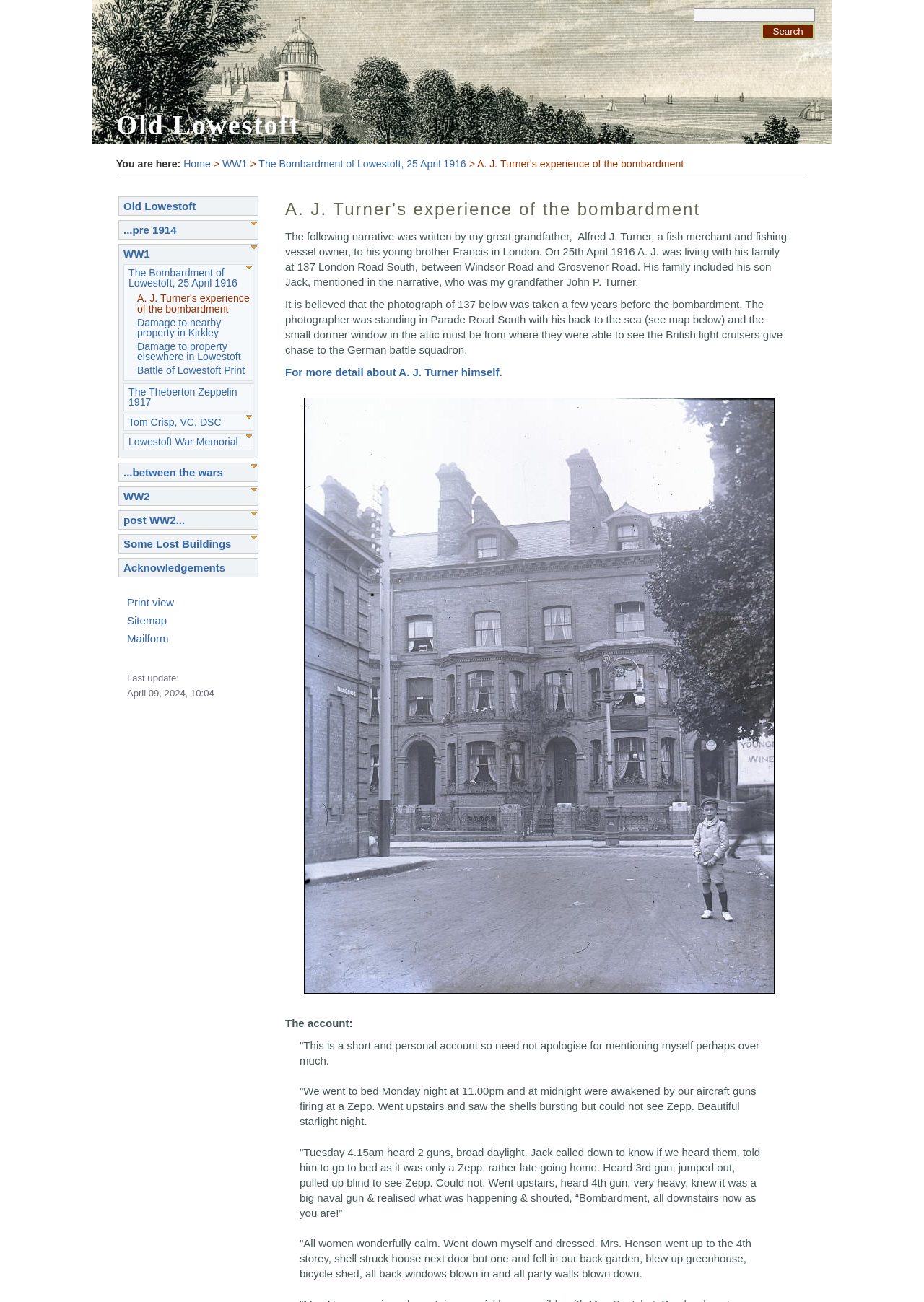Give a concise answer of one word or phrase to the question: 
What is the address of the house where A. J. Turner lived?

137 London Road South